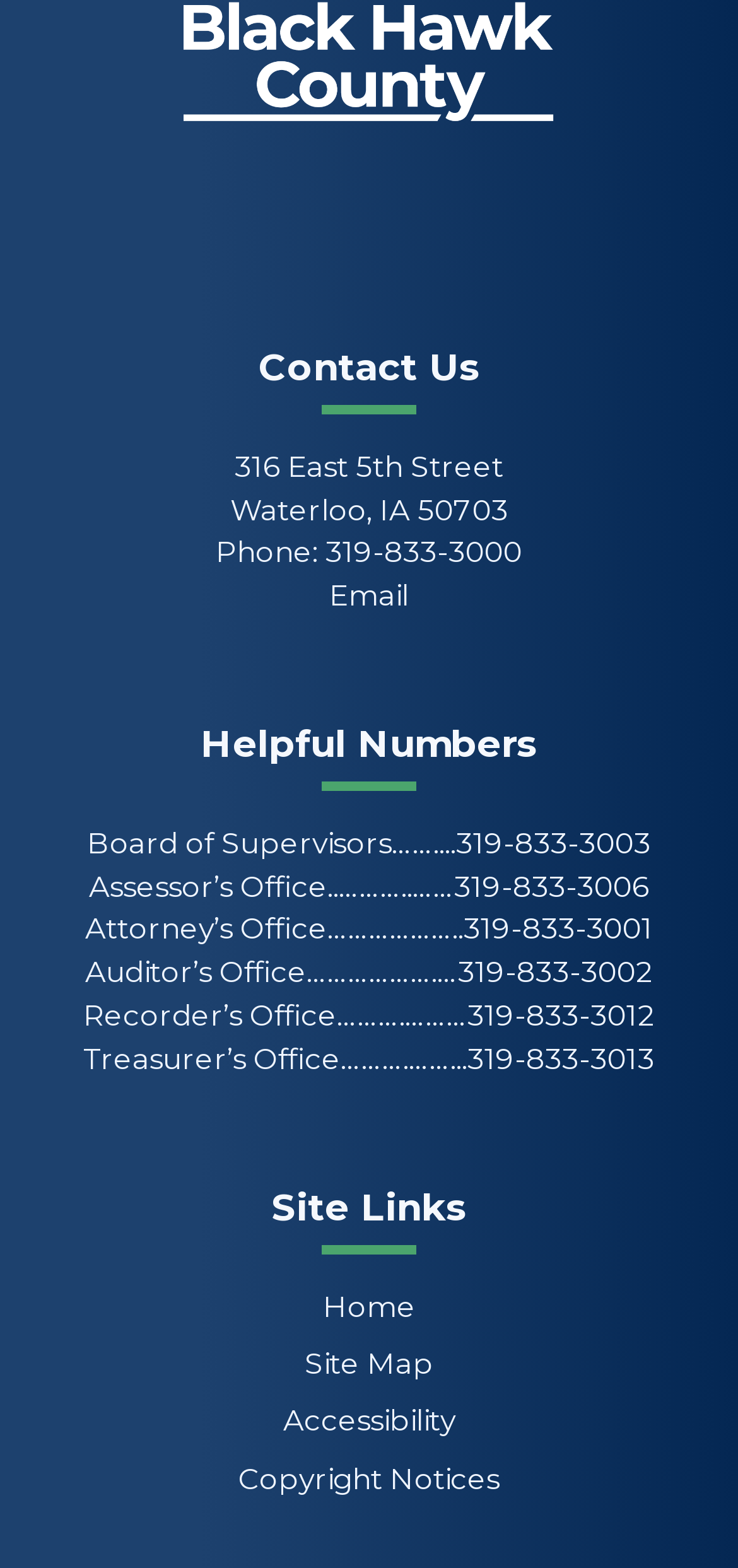Identify the bounding box coordinates of the specific part of the webpage to click to complete this instruction: "Check the Site Map".

[0.413, 0.858, 0.587, 0.881]